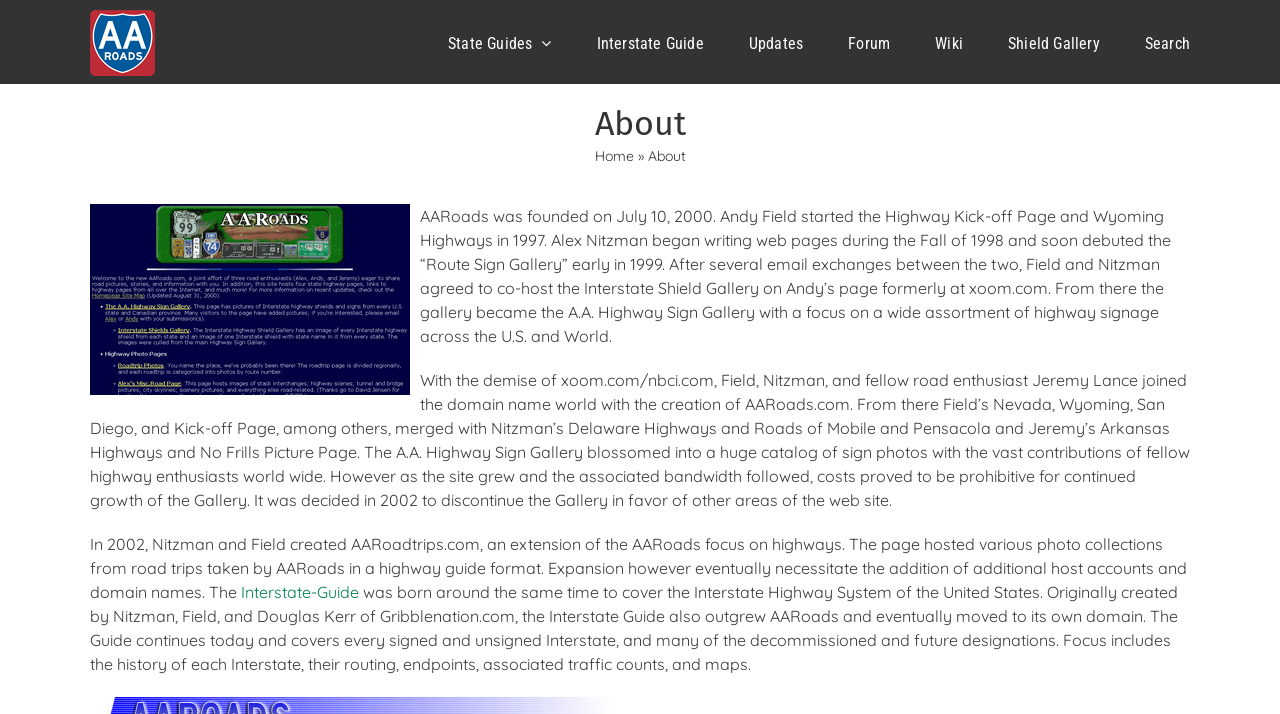Please locate the bounding box coordinates of the region I need to click to follow this instruction: "Click the State Guides link".

[0.35, 0.0, 0.431, 0.118]